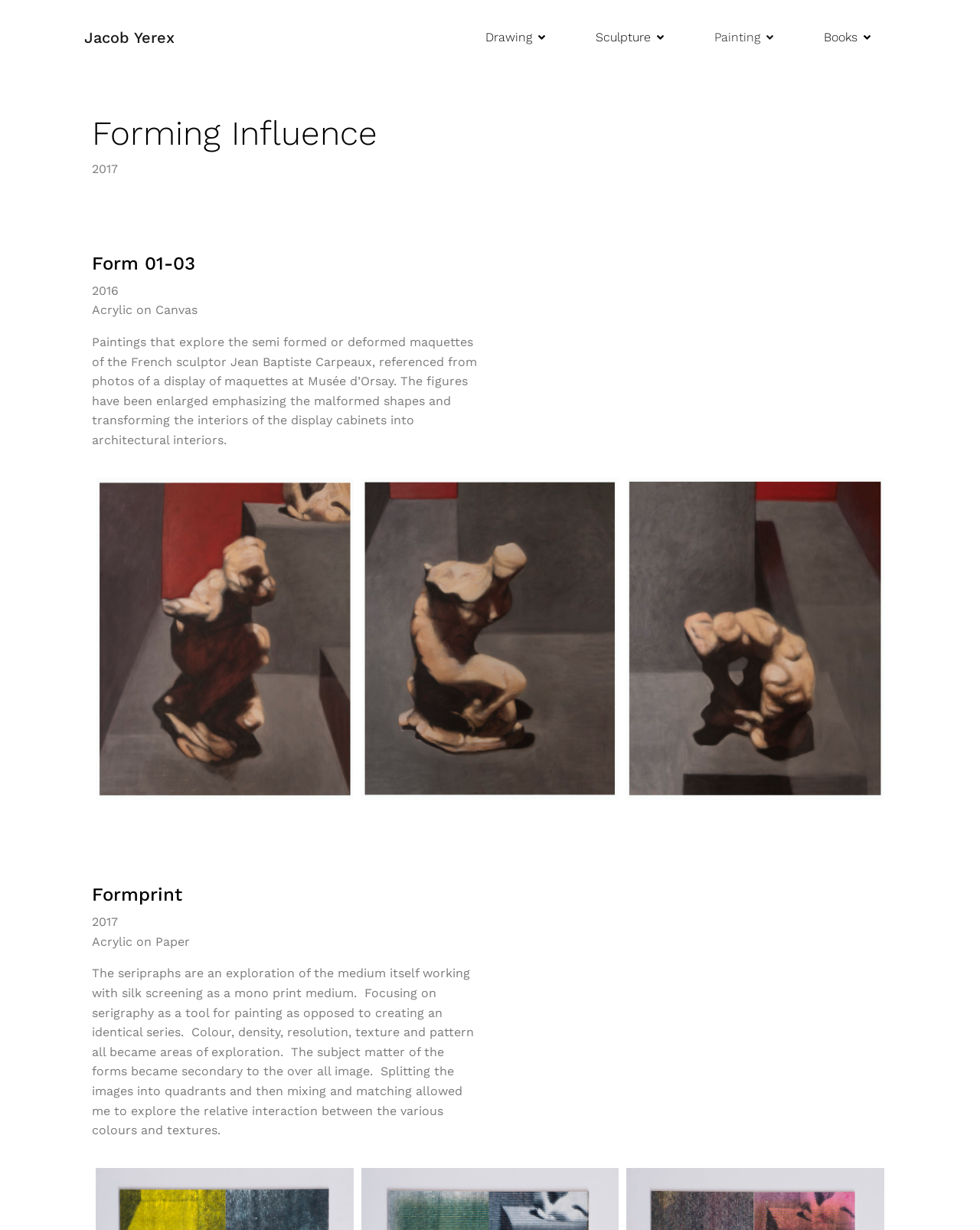Mark the bounding box of the element that matches the following description: "title="Form 03"".

[0.639, 0.388, 0.902, 0.65]